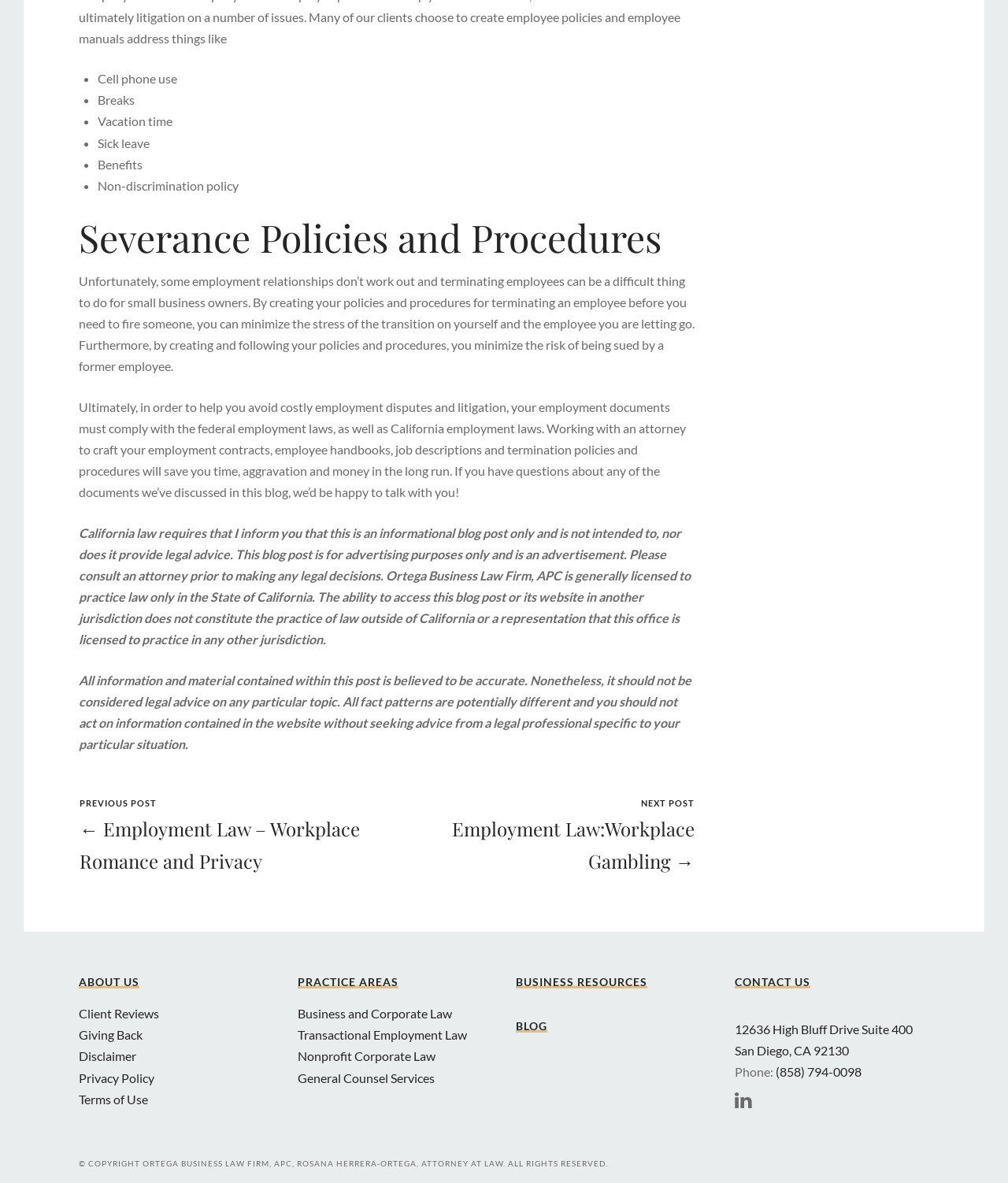Indicate the bounding box coordinates of the element that must be clicked to execute the instruction: "Click on 'PREVIOUS POST'". The coordinates should be given as four float numbers between 0 and 1, i.e., [left, top, right, bottom].

[0.079, 0.674, 0.371, 0.684]